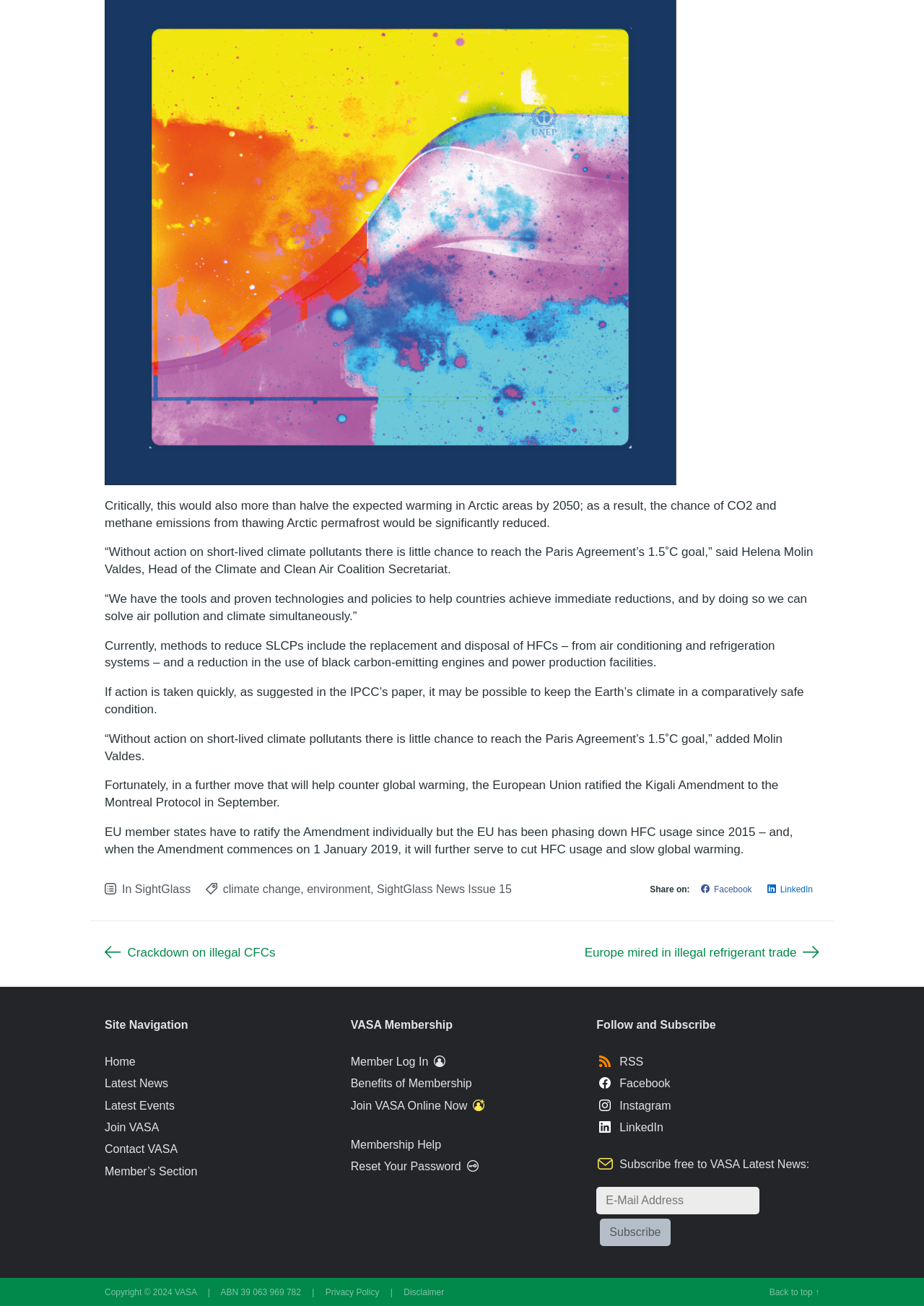Identify the bounding box coordinates of the section that should be clicked to achieve the task described: "Share on Facebook".

[0.752, 0.674, 0.821, 0.688]